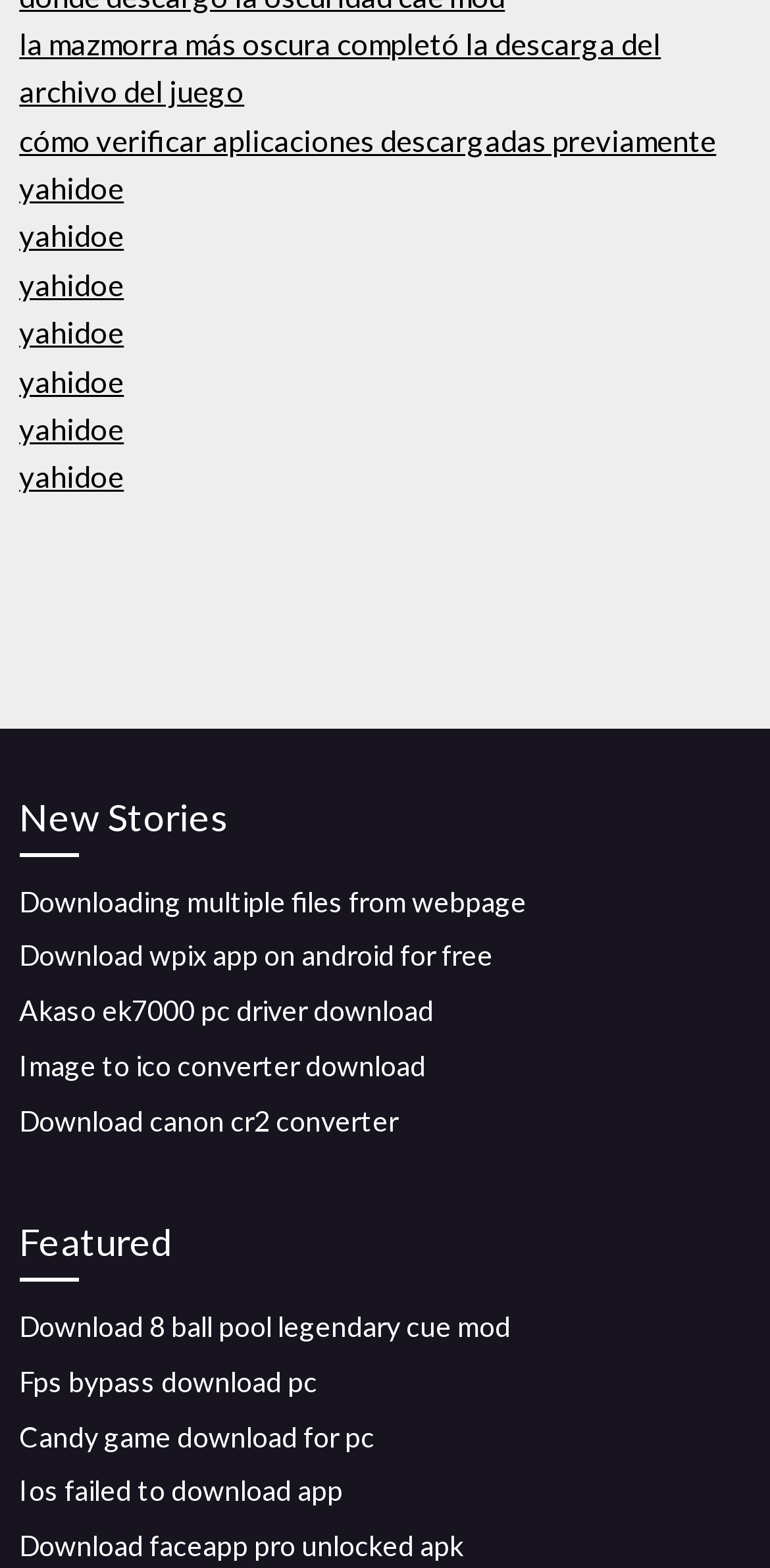What is the category of the links under 'New Stories'?
Based on the screenshot, answer the question with a single word or phrase.

Downloads